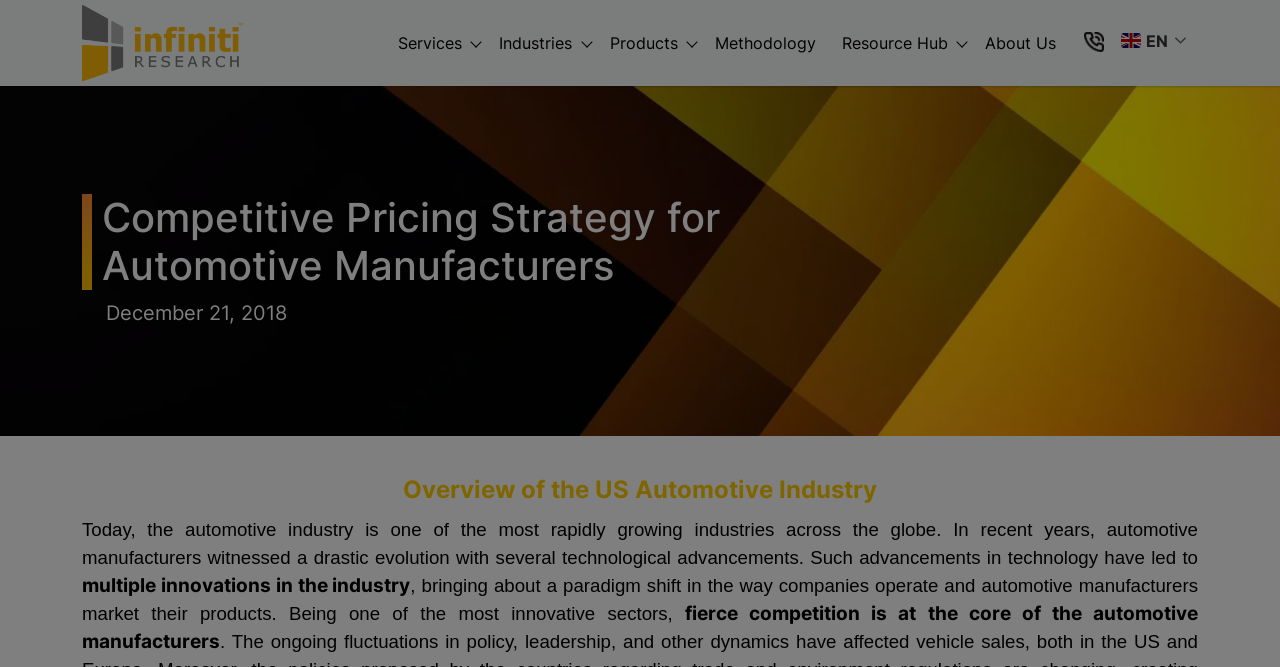Point out the bounding box coordinates of the section to click in order to follow this instruction: "Visit Infiniti website".

[0.064, 0.0, 0.19, 0.129]